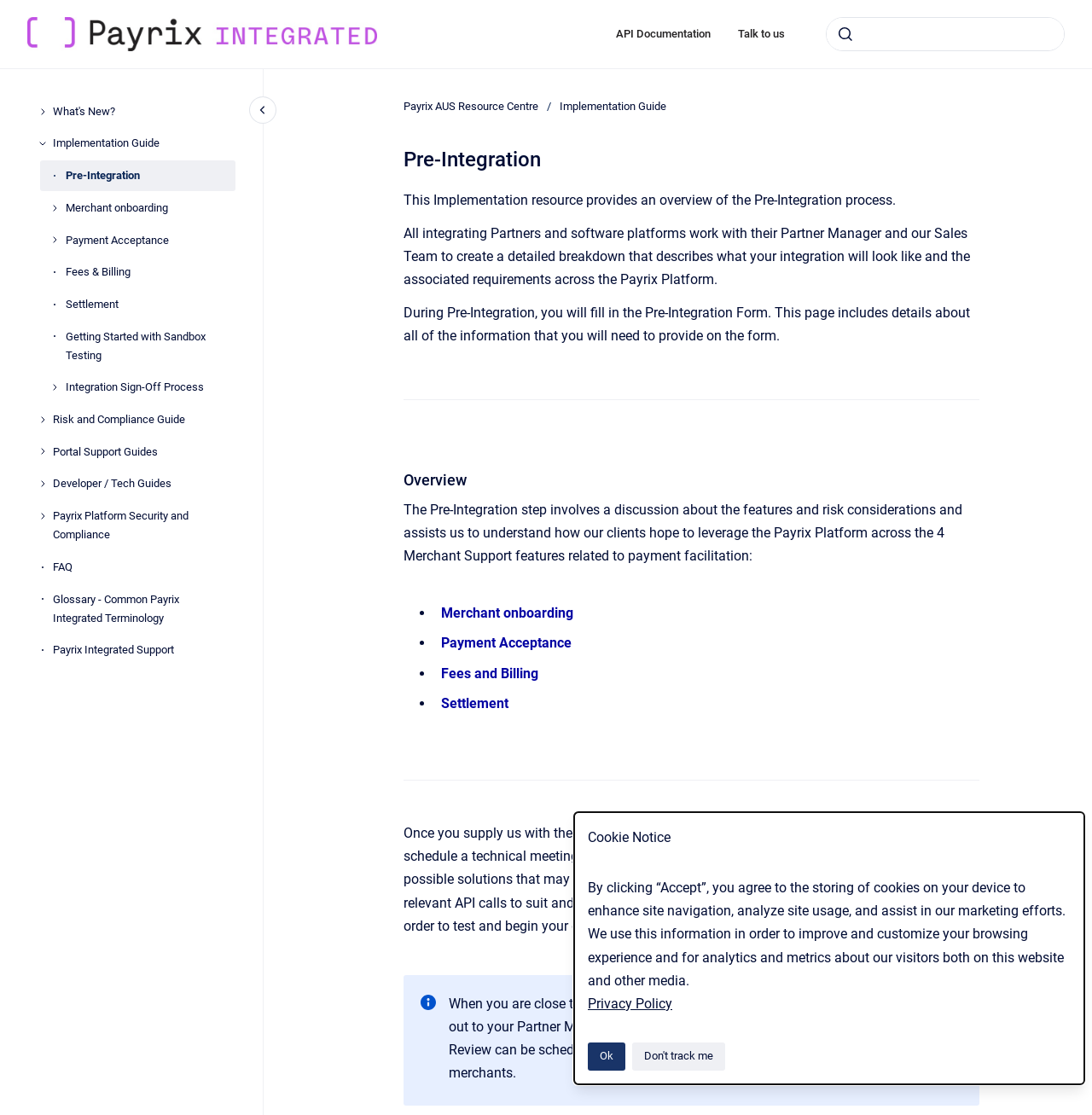What is the purpose of the Pre-Integration process?
Your answer should be a single word or phrase derived from the screenshot.

Create a detailed breakdown of integration